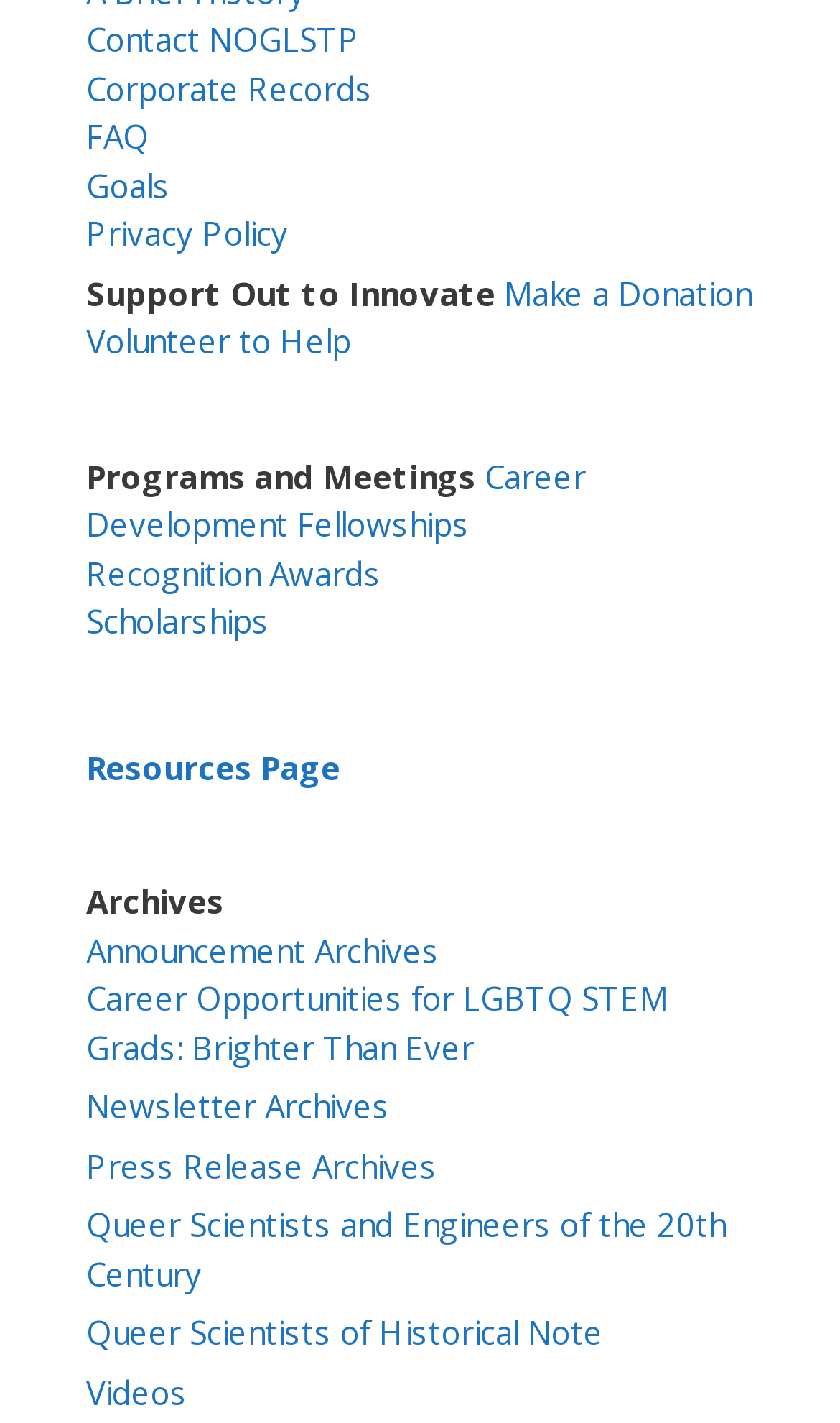Predict the bounding box coordinates for the UI element described as: "Queer Scientists of Historical Note". The coordinates should be four float numbers between 0 and 1, presented as [left, top, right, bottom].

[0.103, 0.921, 0.718, 0.952]